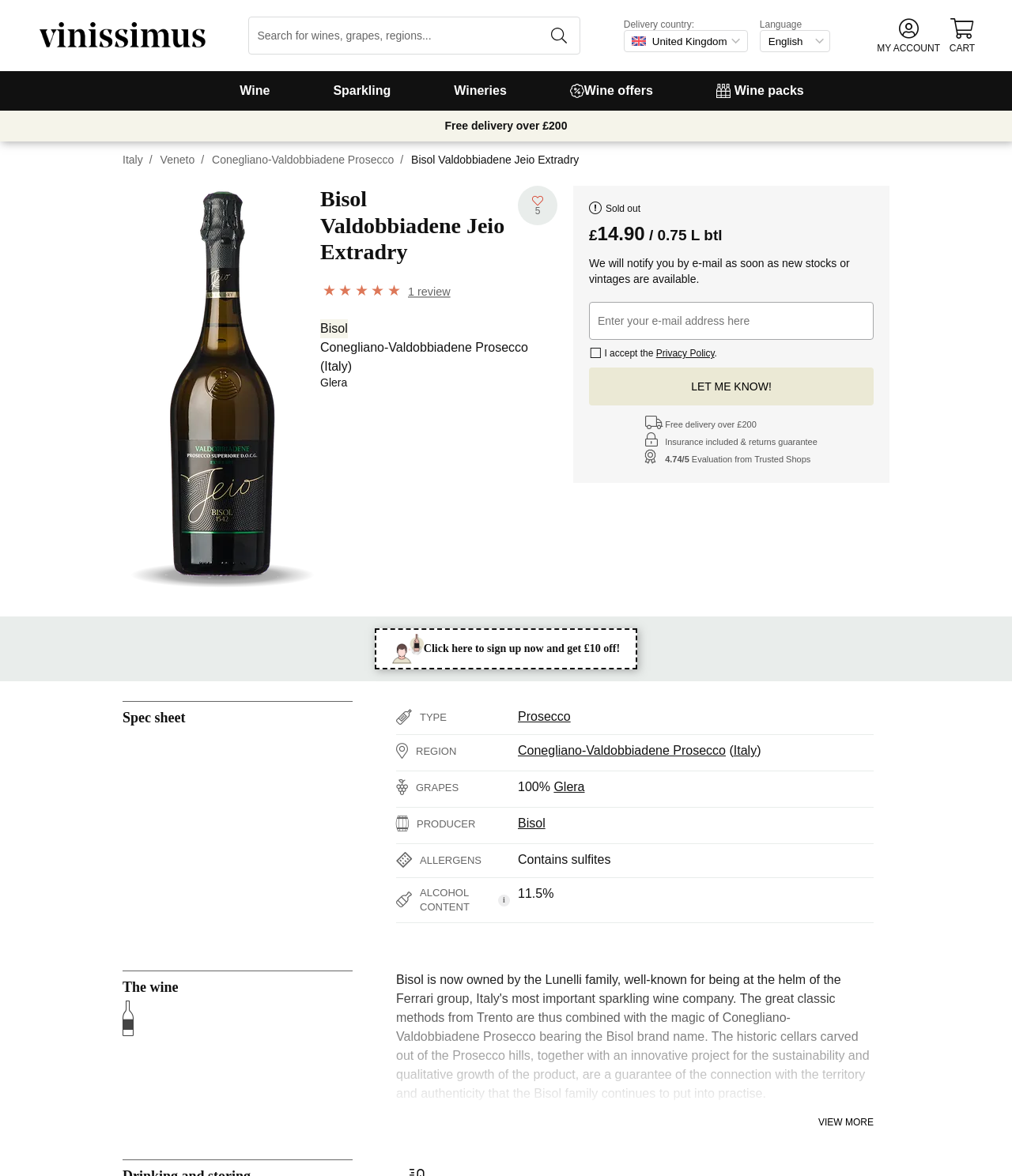What is the region of Bisol Valdobbiadene Jeio Extradry?
Answer with a single word or short phrase according to what you see in the image.

Conegliano-Valdobbiadene Prosecco